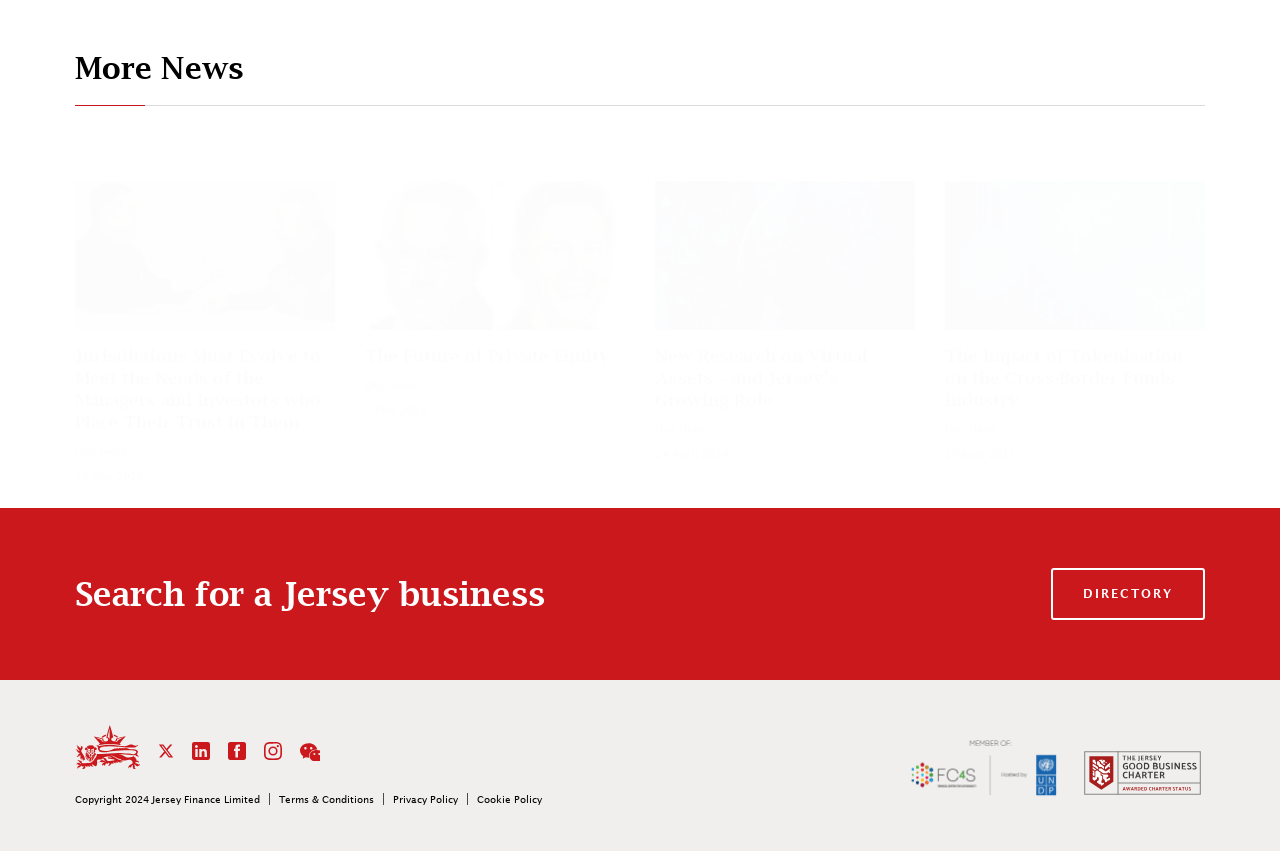Please provide a comprehensive response to the question below by analyzing the image: 
What is the purpose of the 'Search for a Jersey business' link?

The 'Search for a Jersey business' link is likely intended to allow users to search for businesses in Jersey. The link is located in a section of the webpage that appears to be related to business and finance.